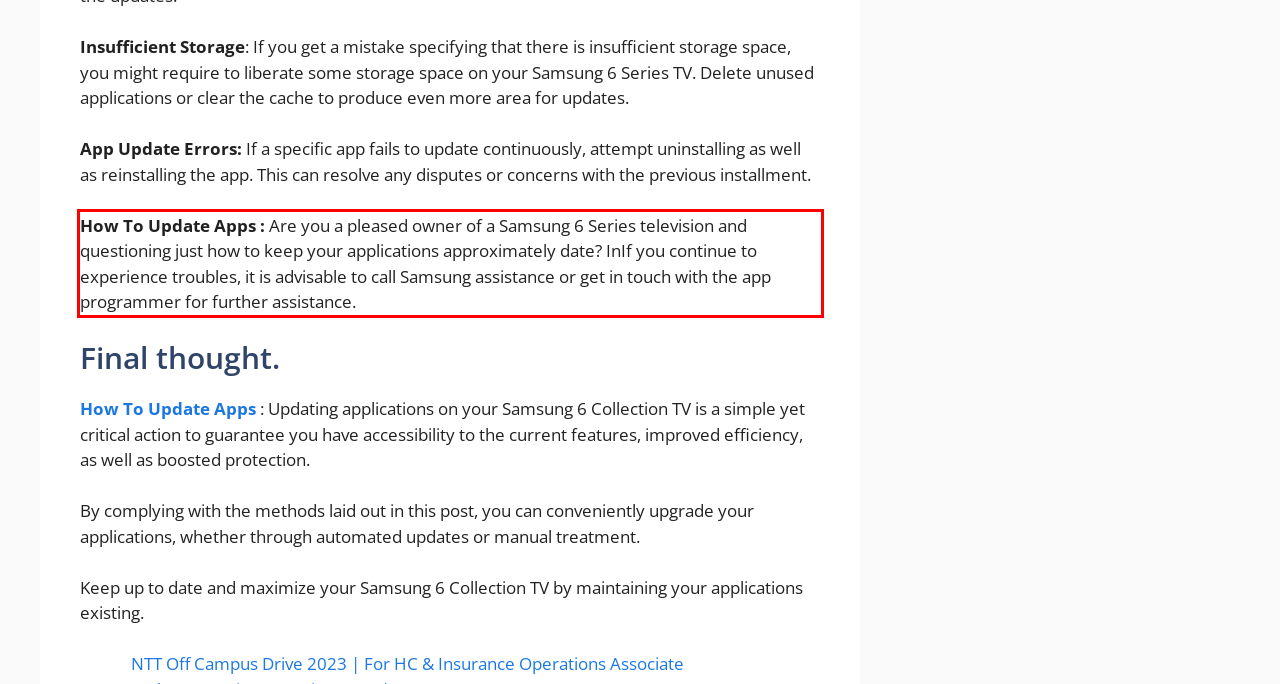Given the screenshot of a webpage, identify the red rectangle bounding box and recognize the text content inside it, generating the extracted text.

How To Update Apps : Are you a pleased owner of a Samsung 6 Series television and questioning just how to keep your applications approximately date? InIf you continue to experience troubles, it is advisable to call Samsung assistance or get in touch with the app programmer for further assistance.